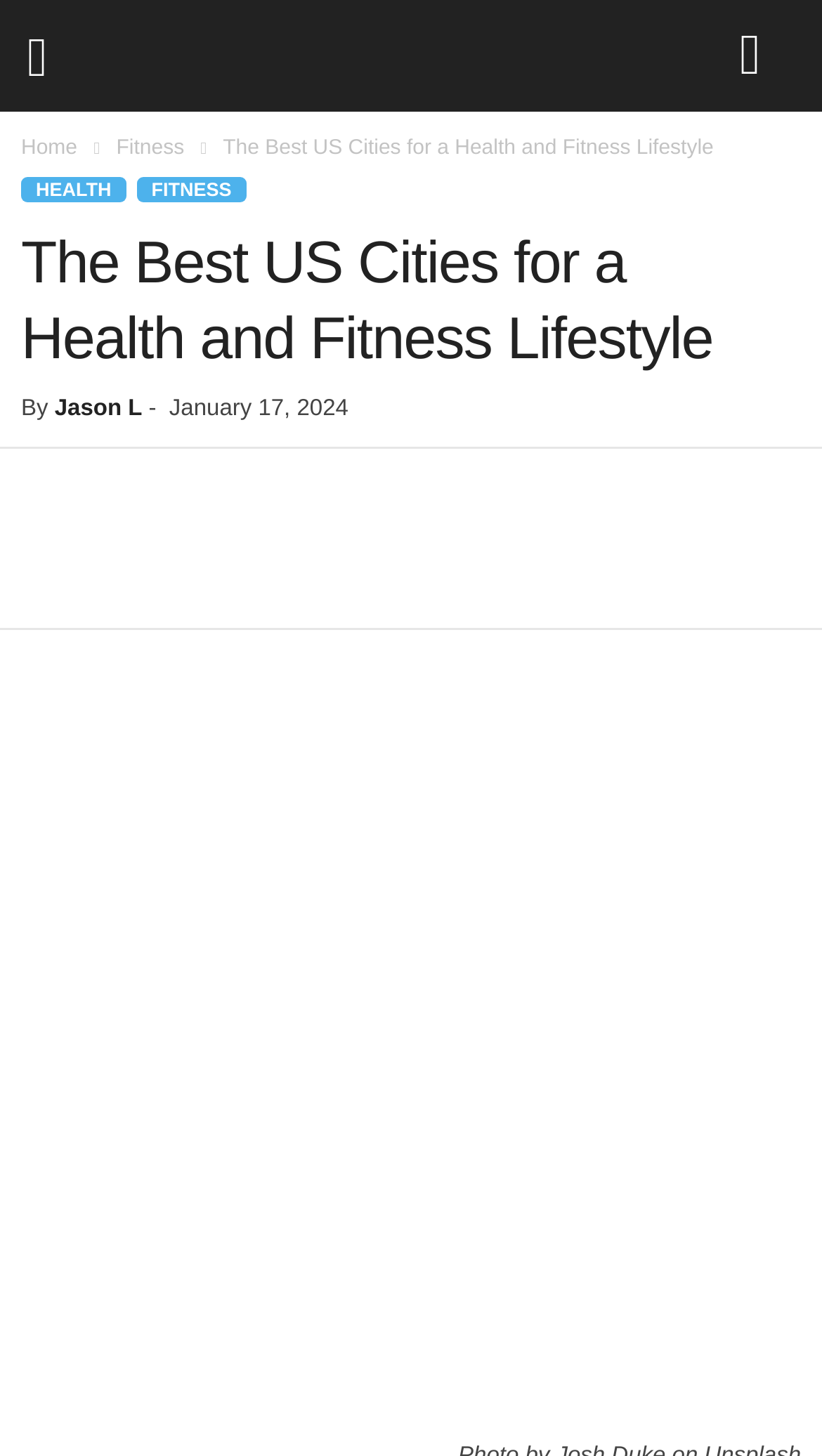Determine the bounding box coordinates for the area that needs to be clicked to fulfill this task: "Read the article by Jason L". The coordinates must be given as four float numbers between 0 and 1, i.e., [left, top, right, bottom].

[0.066, 0.272, 0.173, 0.289]